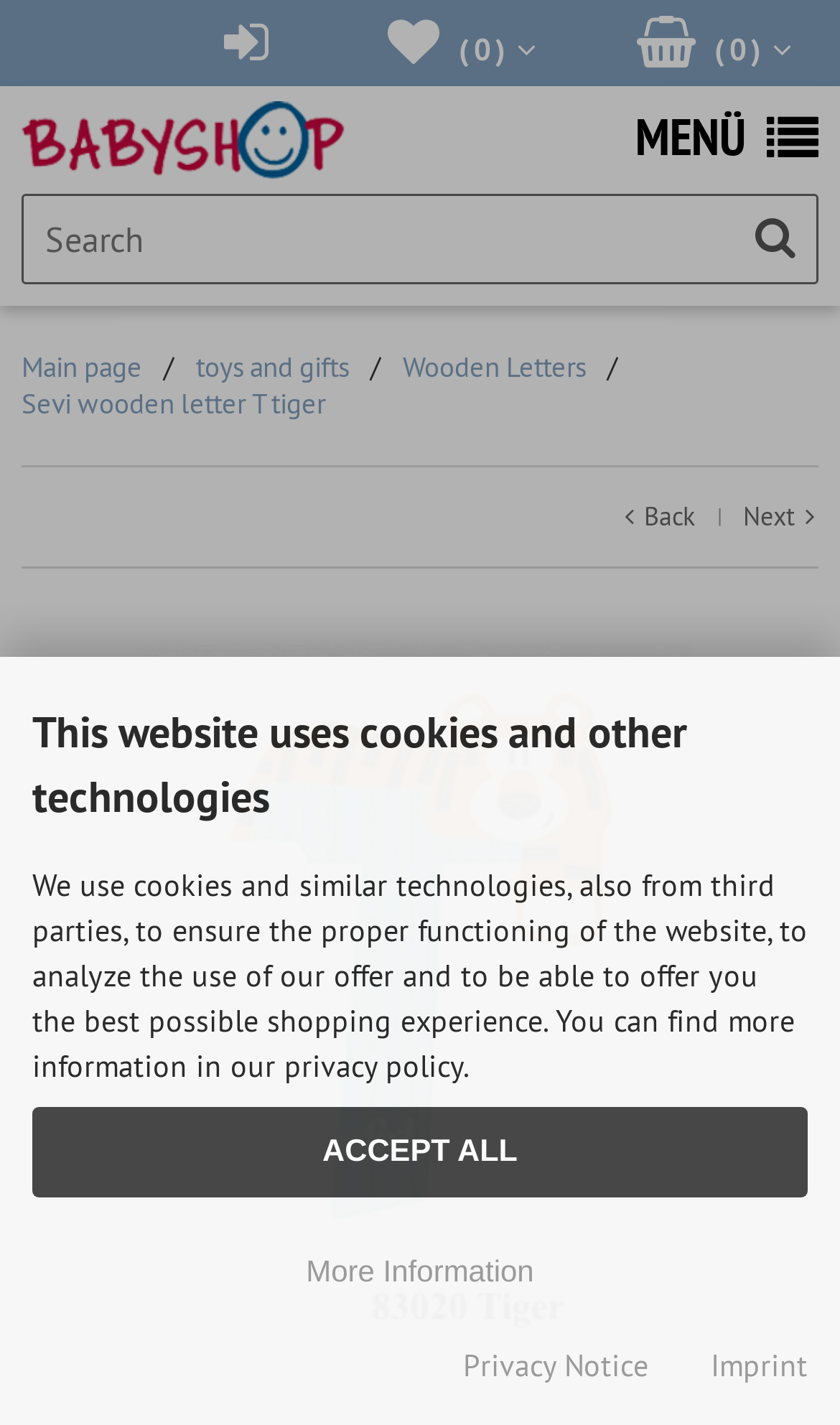Answer the question below with a single word or a brief phrase: 
What is the purpose of the search box?

To search products